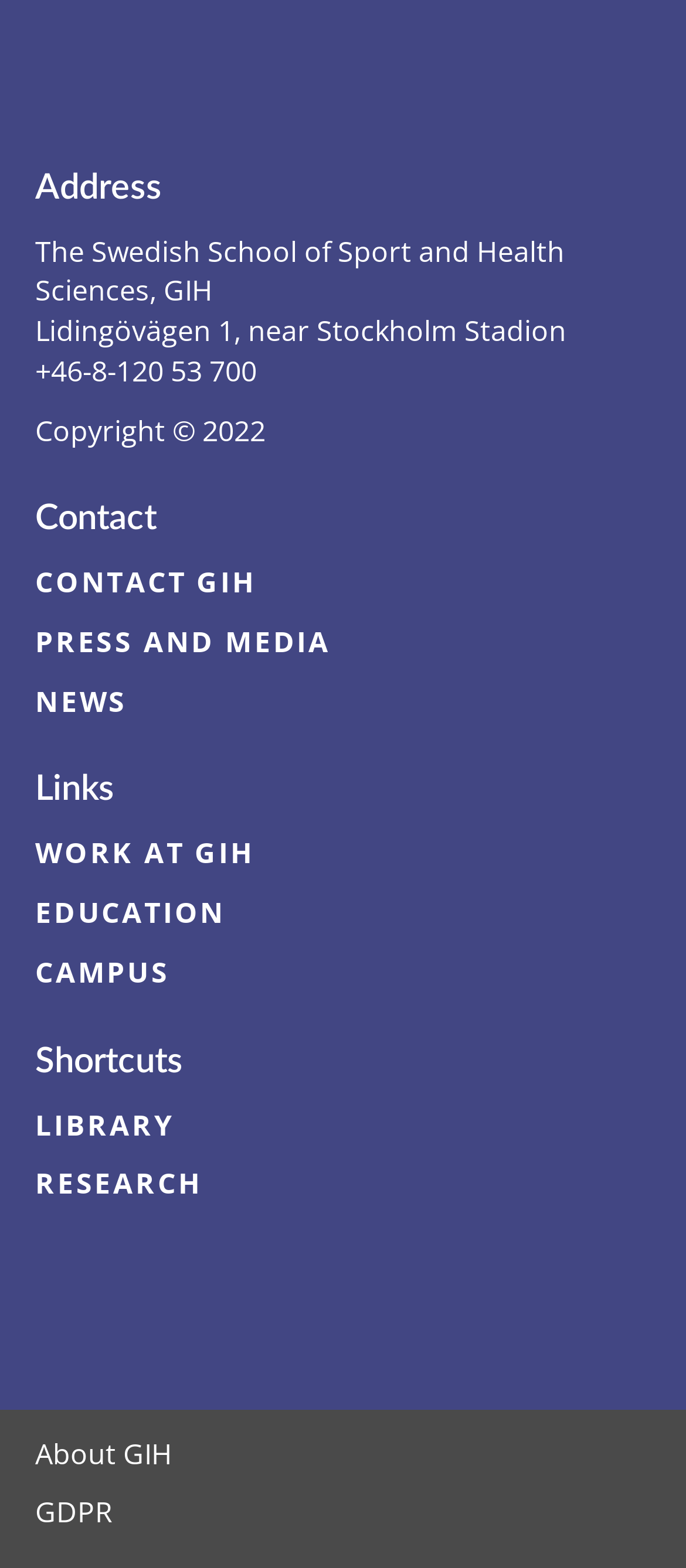What is the phone number of GIH?
Please provide a single word or phrase based on the screenshot.

+46-8-120 53 700